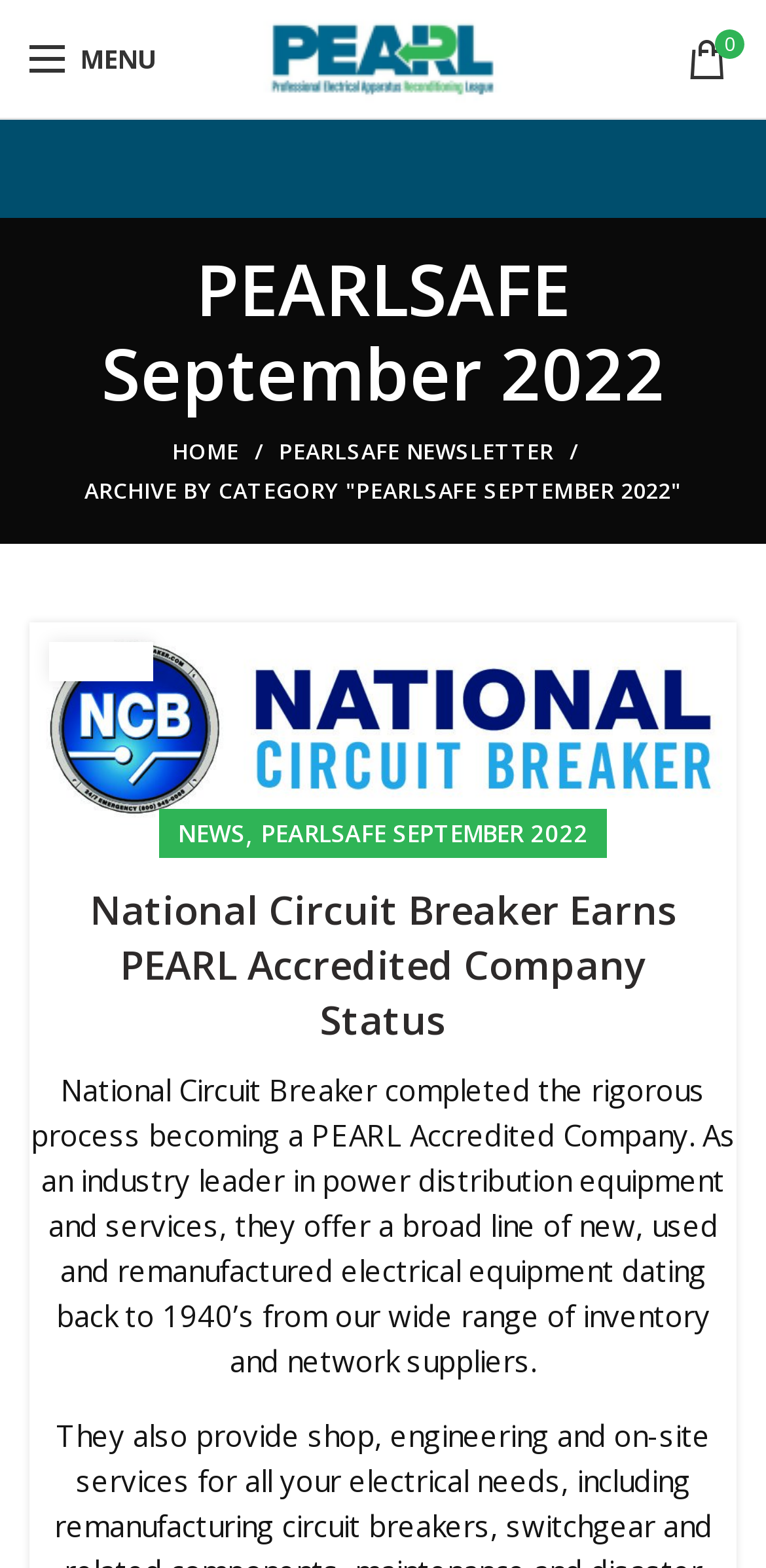Give a short answer using one word or phrase for the question:
What is the range of years for the electrical equipment offered by National Circuit Breaker?

1940's